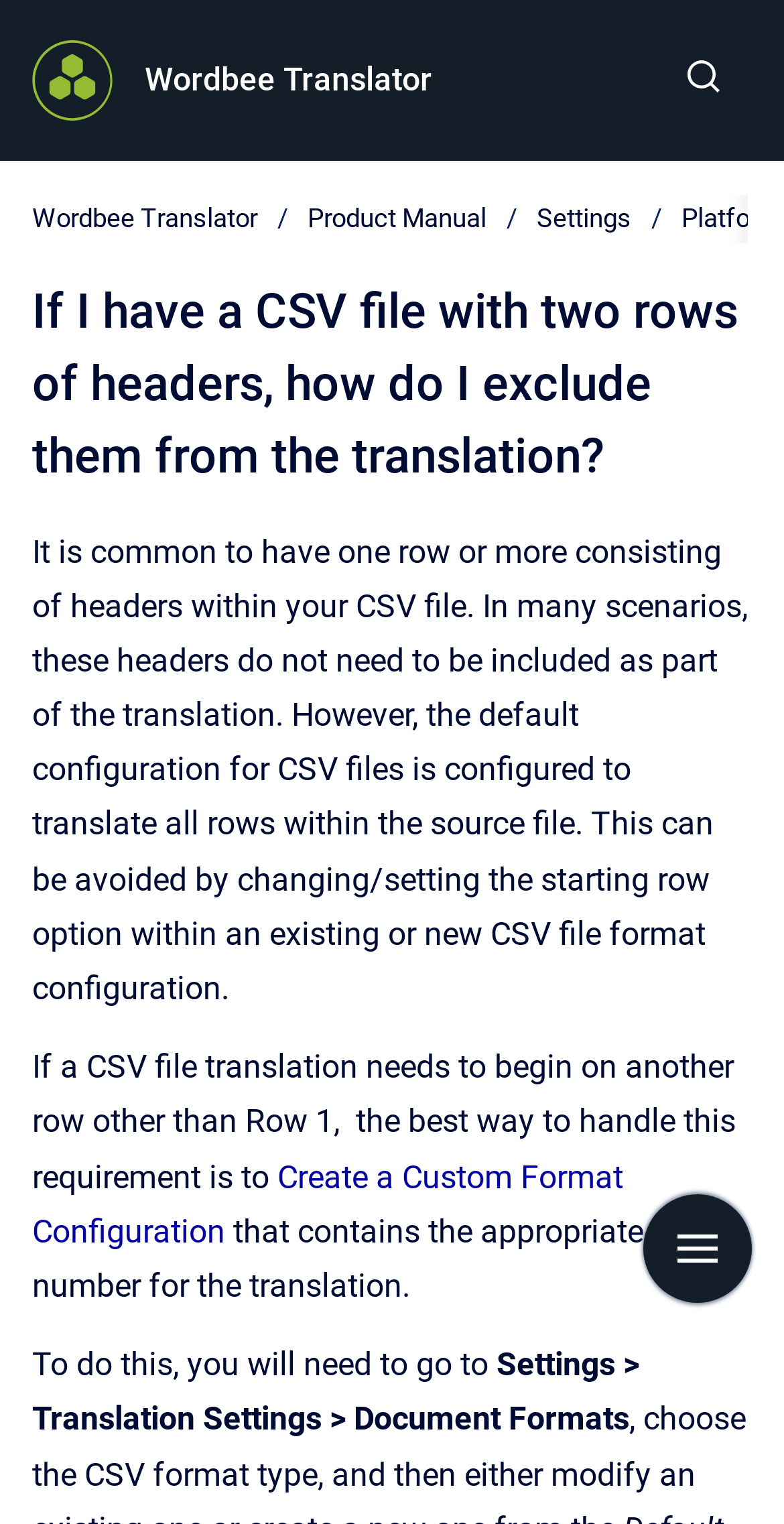Please determine the bounding box coordinates of the element to click on in order to accomplish the following task: "go to product manual". Ensure the coordinates are four float numbers ranging from 0 to 1, i.e., [left, top, right, bottom].

[0.392, 0.131, 0.621, 0.156]